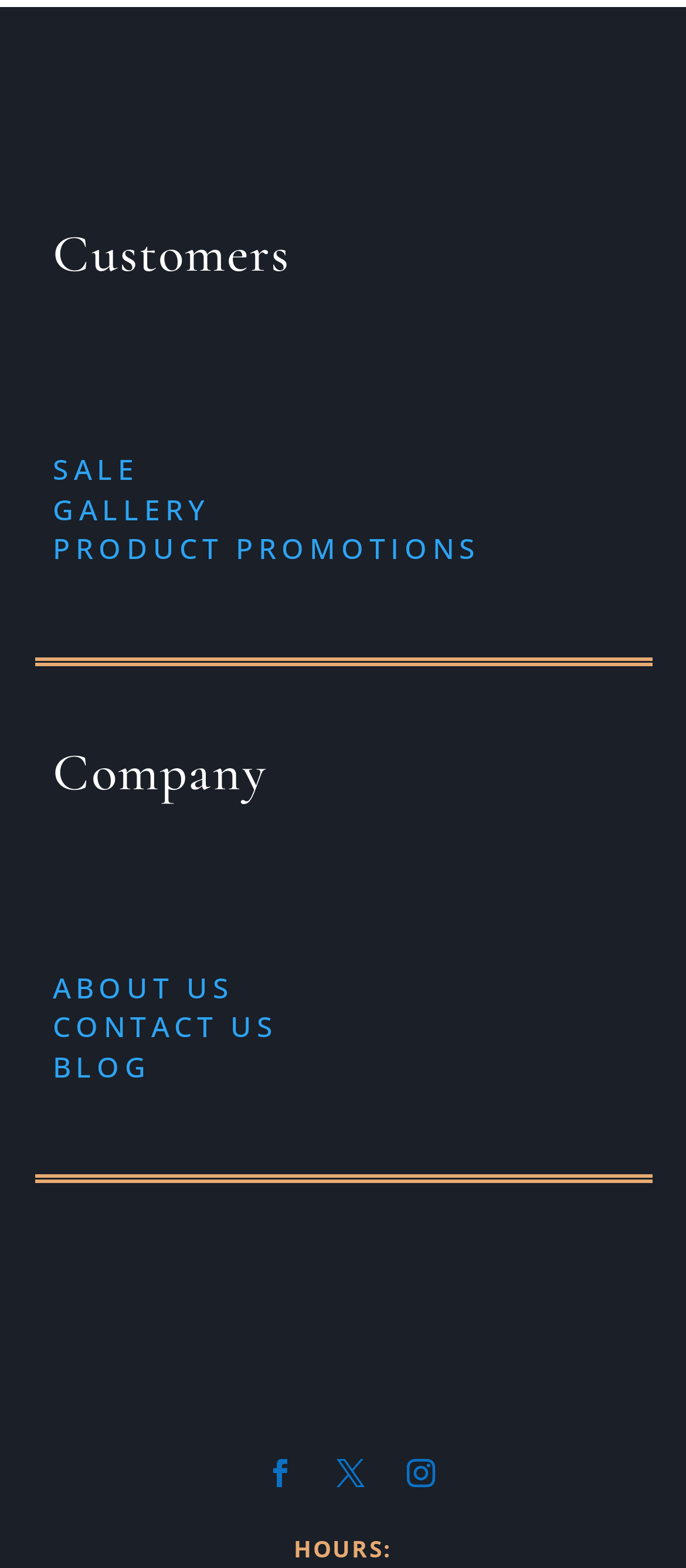How many social media links are there?
Look at the image and respond with a one-word or short-phrase answer.

3